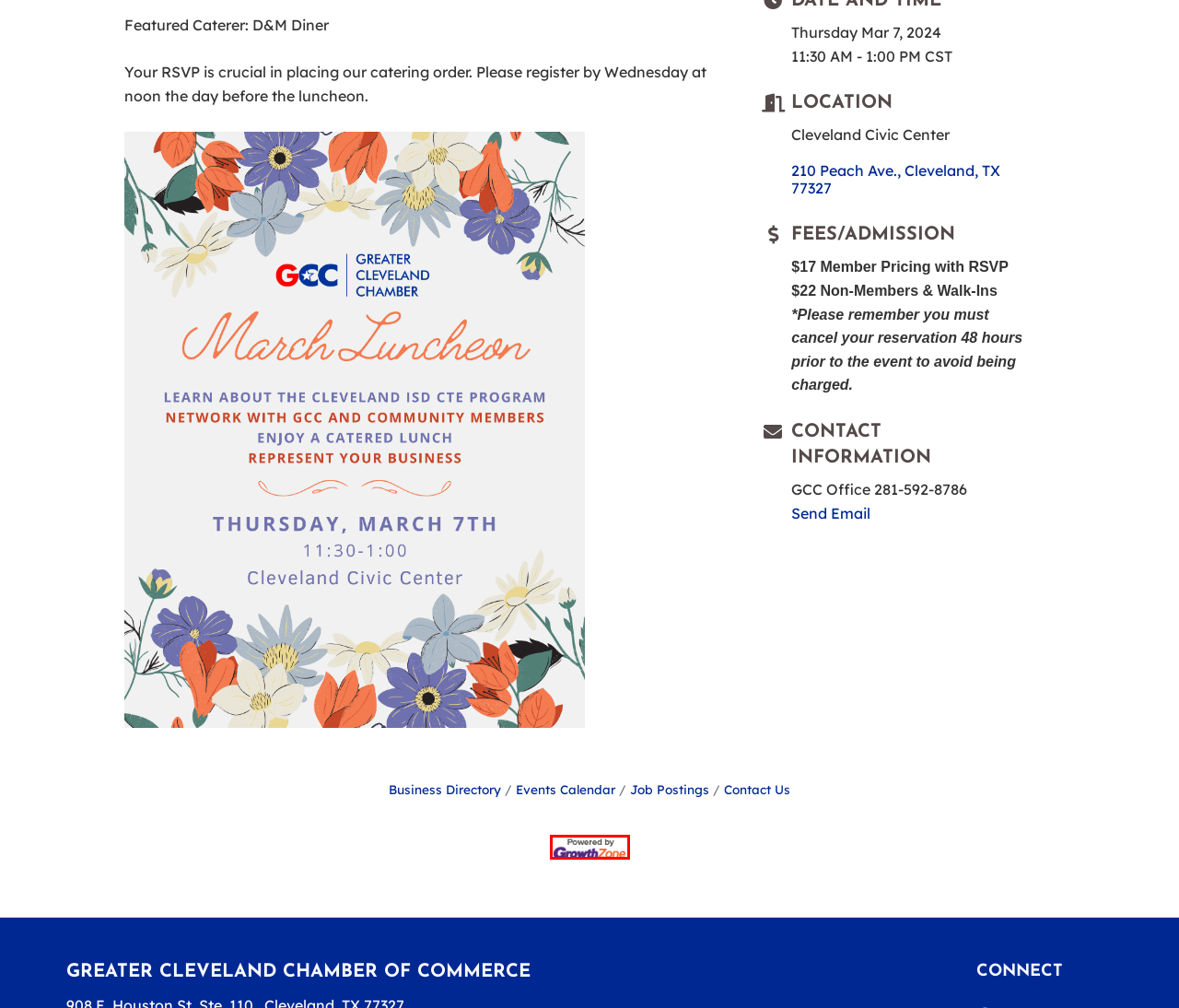Look at the screenshot of a webpage with a red bounding box and select the webpage description that best corresponds to the new page after clicking the element in the red box. Here are the options:
A. Job Search | Greater Cleveland Chamber of Commerce
B. Event Registration
C. Event List | Greater Cleveland Chamber of Commerce
D. Contact Us
E. Association Management Software | Association Software
F. Member
G. Event List Search | Greater Cleveland Chamber of Commerce
H. Business Directory Search

E